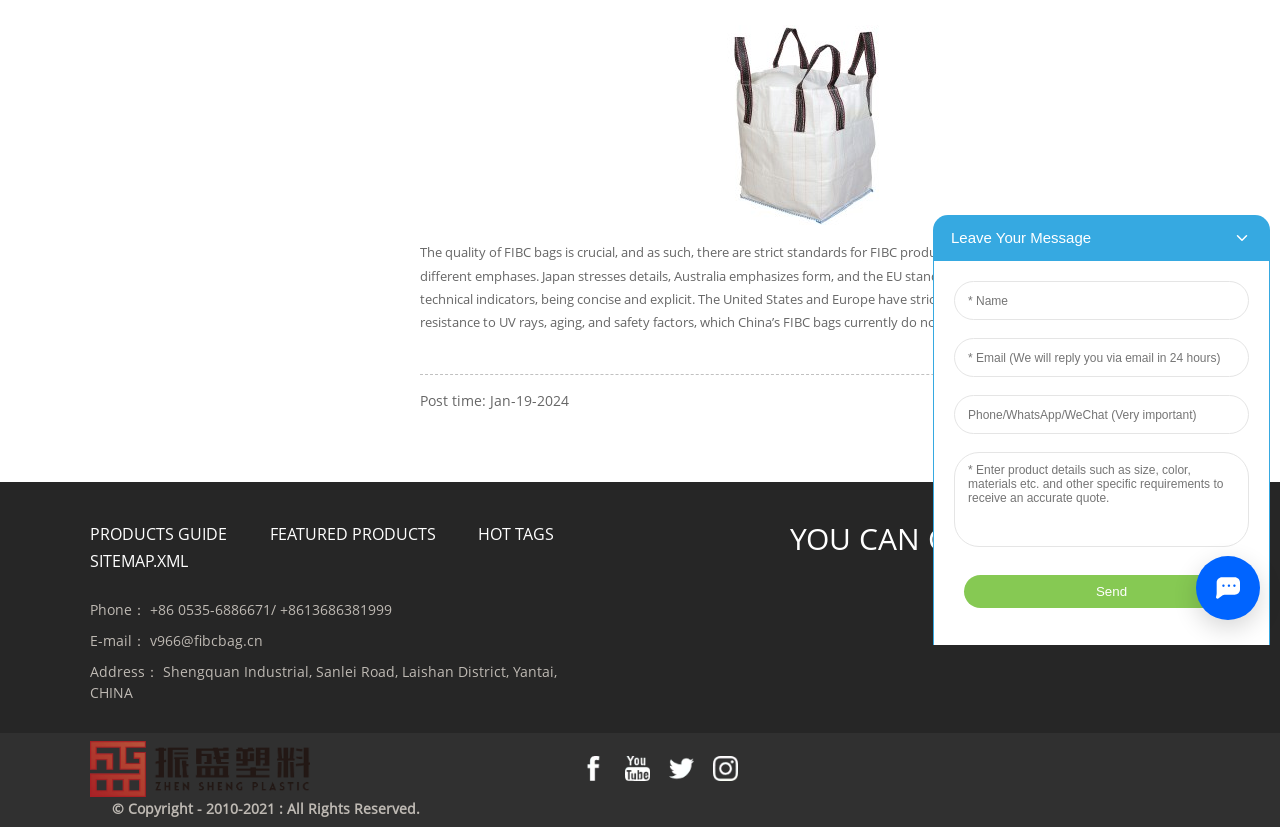Give the bounding box coordinates for the element described as: "Products Guide".

[0.07, 0.631, 0.177, 0.664]